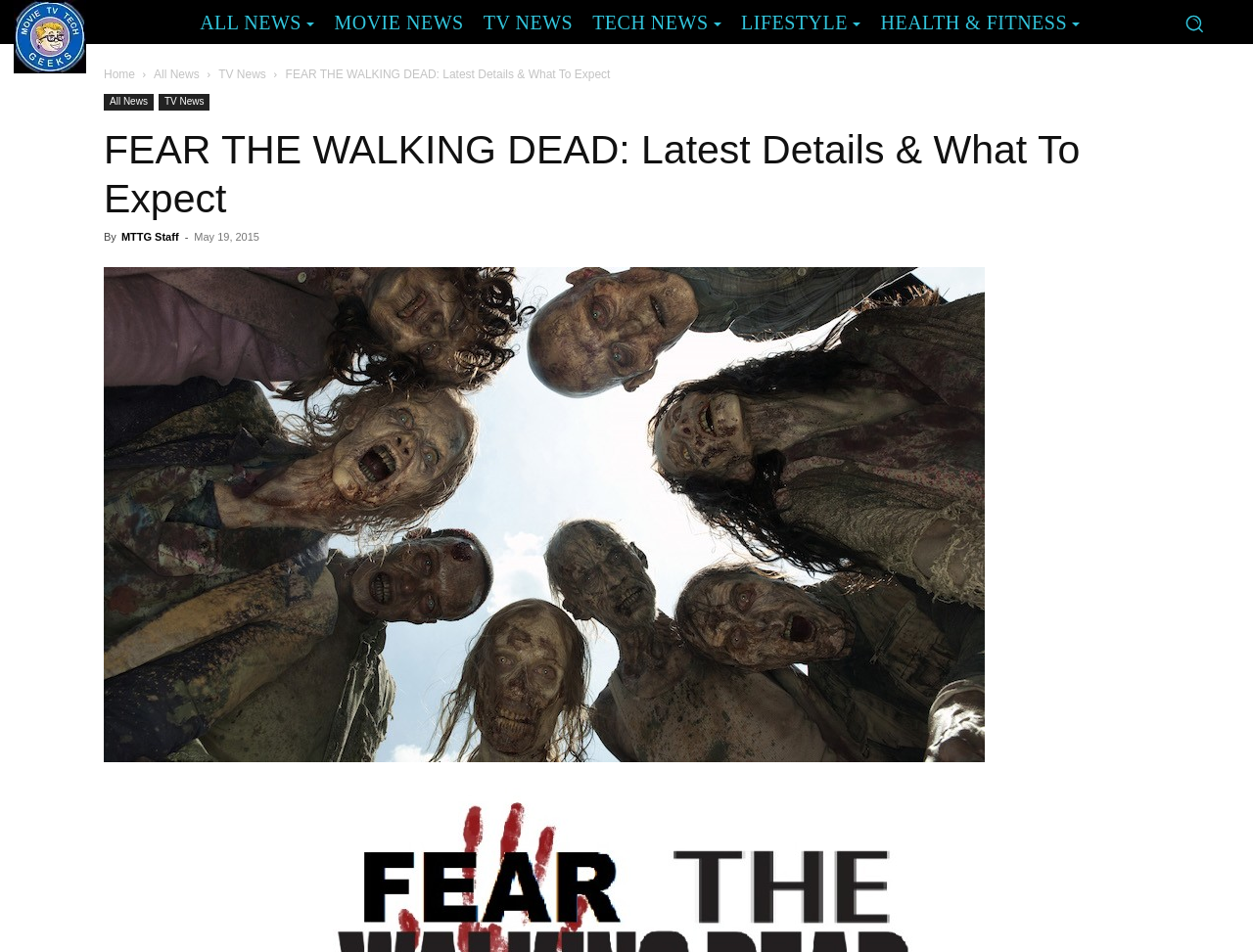Give the bounding box coordinates for this UI element: "Lifestyle". The coordinates should be four float numbers between 0 and 1, arranged as [left, top, right, bottom].

[0.584, 0.006, 0.695, 0.041]